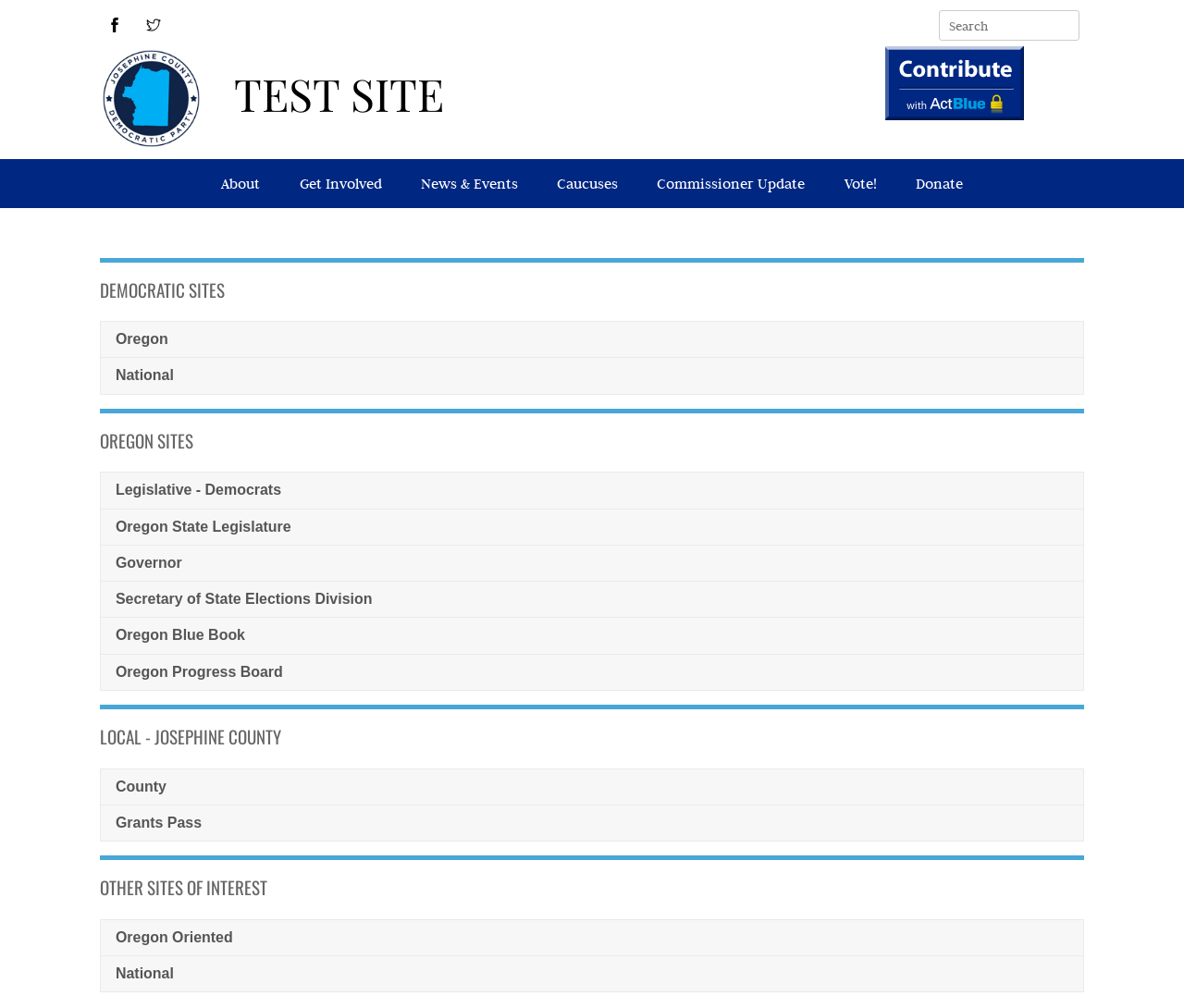Please identify the bounding box coordinates of the clickable region that I should interact with to perform the following instruction: "Search for resources". The coordinates should be expressed as four float numbers between 0 and 1, i.e., [left, top, right, bottom].

[0.513, 0.01, 0.916, 0.04]